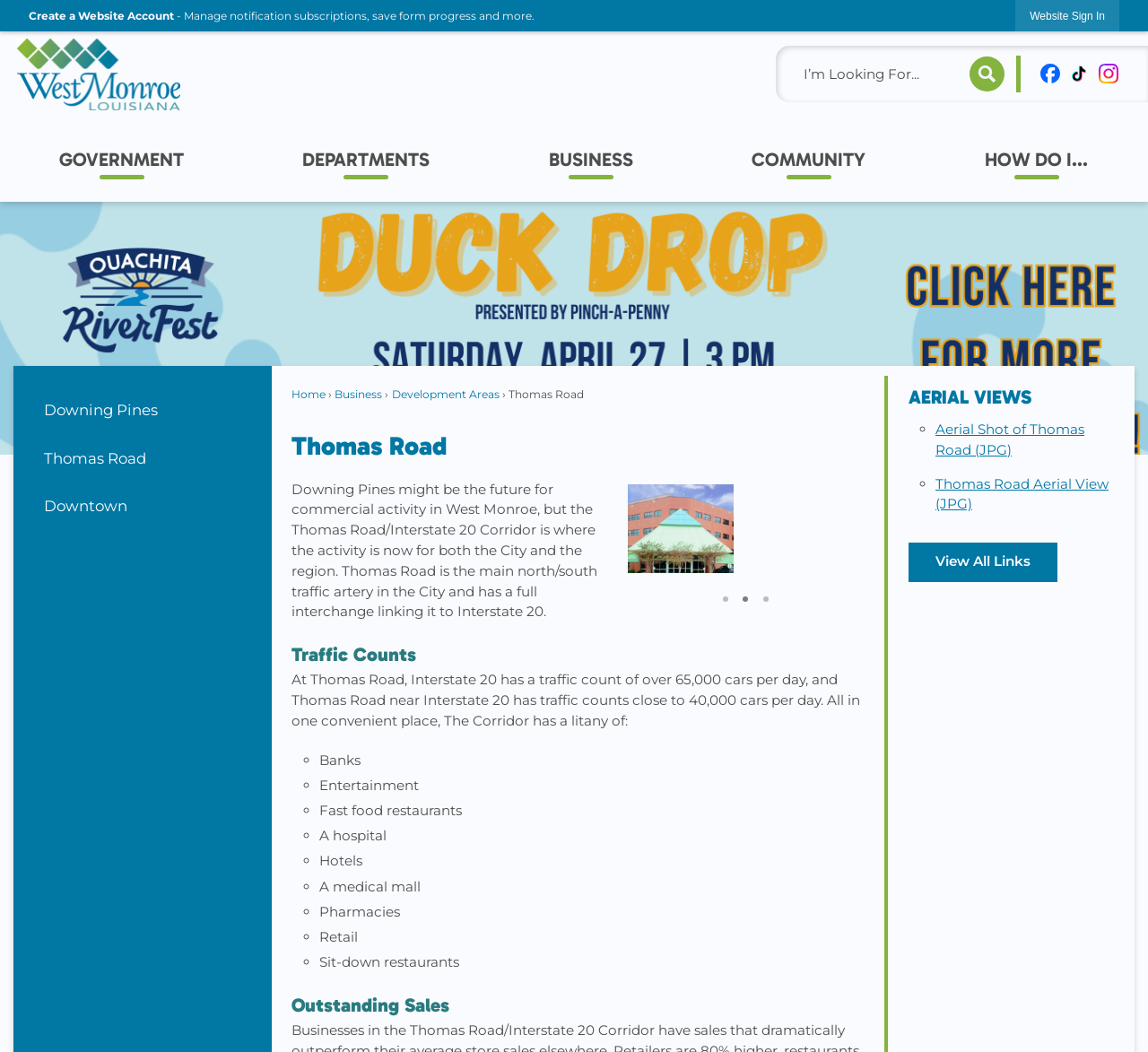Give a one-word or short phrase answer to this question: 
How many cars pass through Interstate 20 at Thomas Road per day?

over 65,000